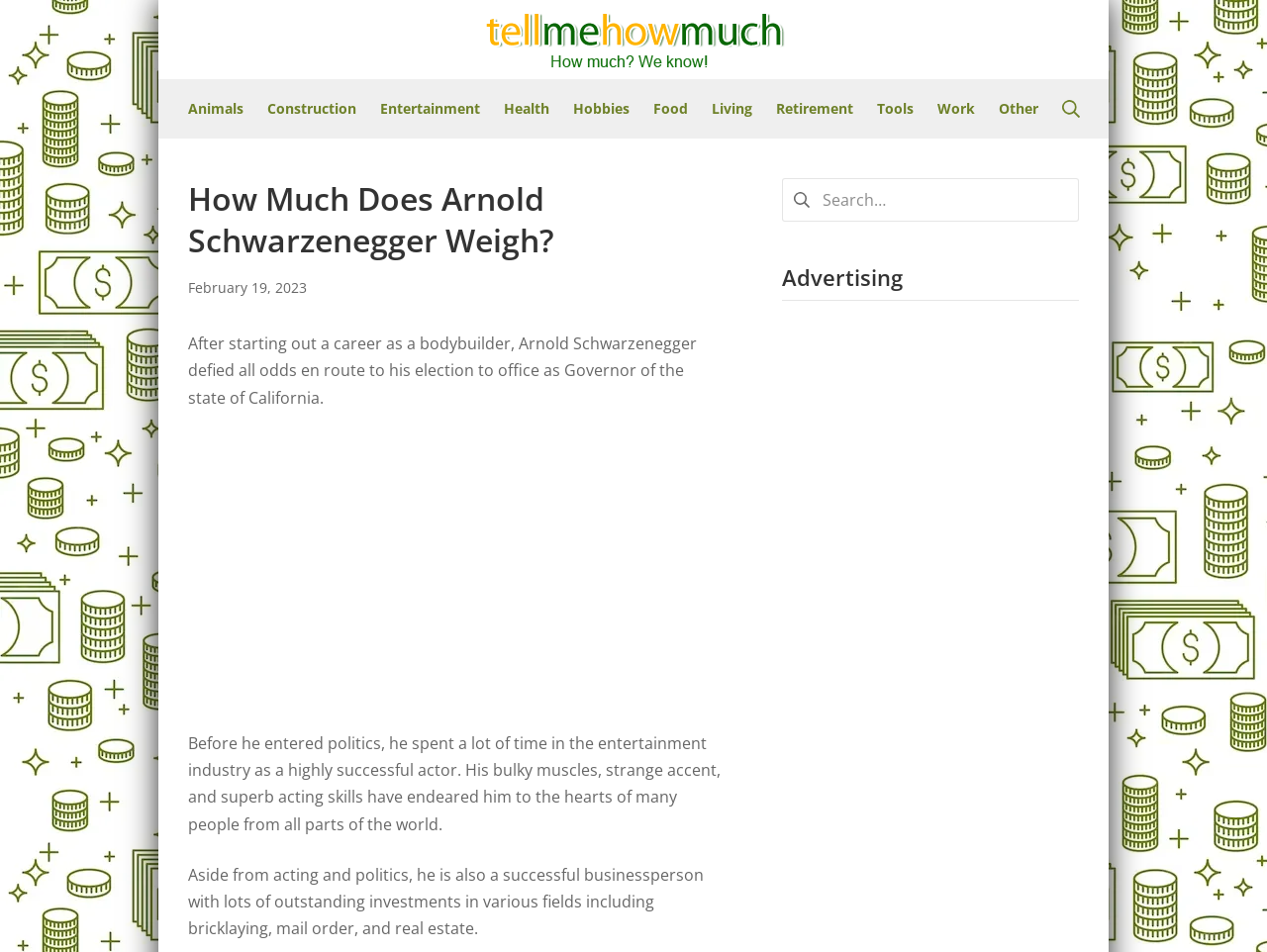What is the profession of Arnold Schwarzenegger mentioned in the webpage?
Please provide a full and detailed response to the question.

The webpage mentions that Arnold Schwarzenegger is a highly successful actor in the entertainment industry, which is one of the professions mentioned.